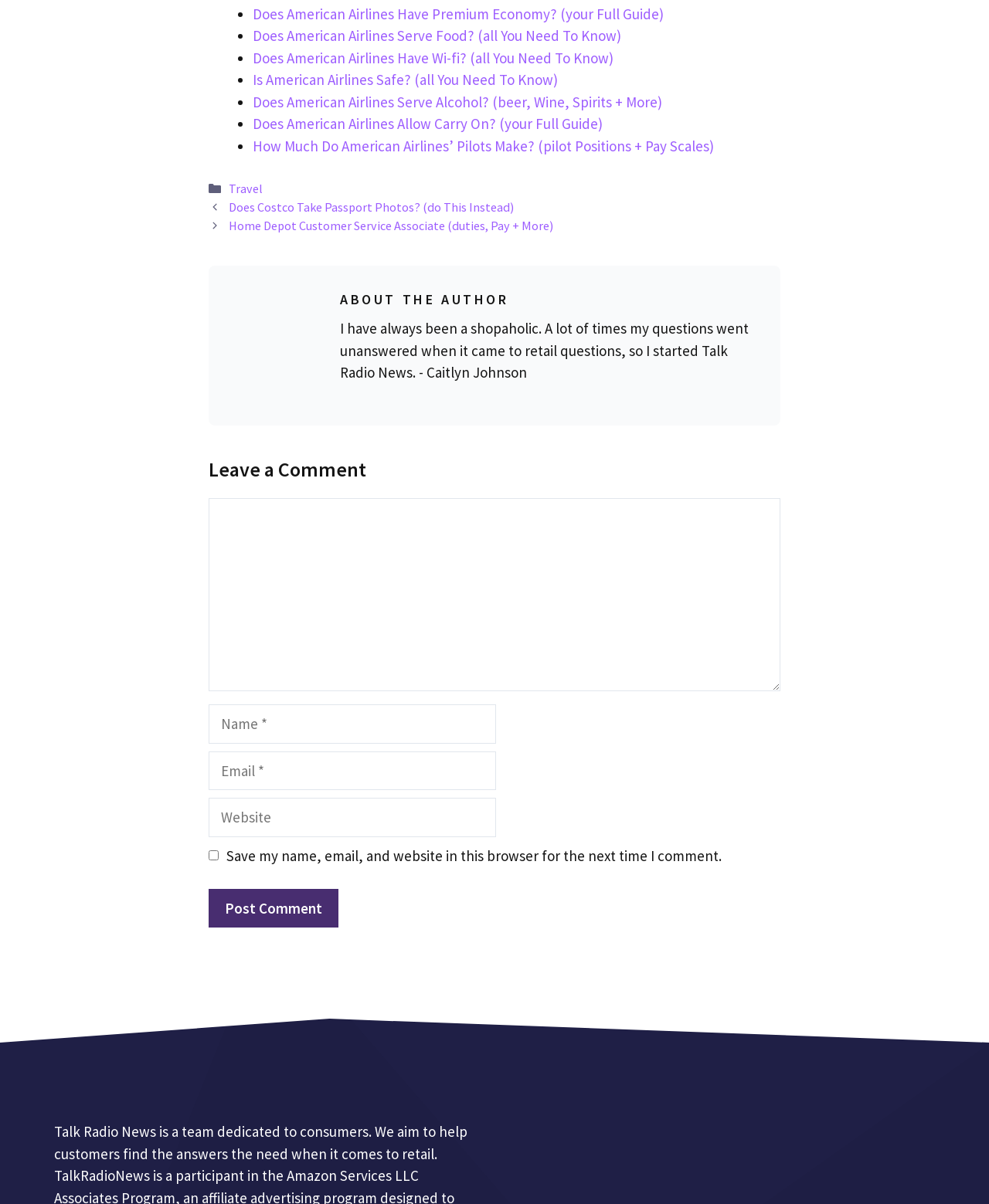Indicate the bounding box coordinates of the clickable region to achieve the following instruction: "Enter your name."

[0.211, 0.585, 0.502, 0.617]